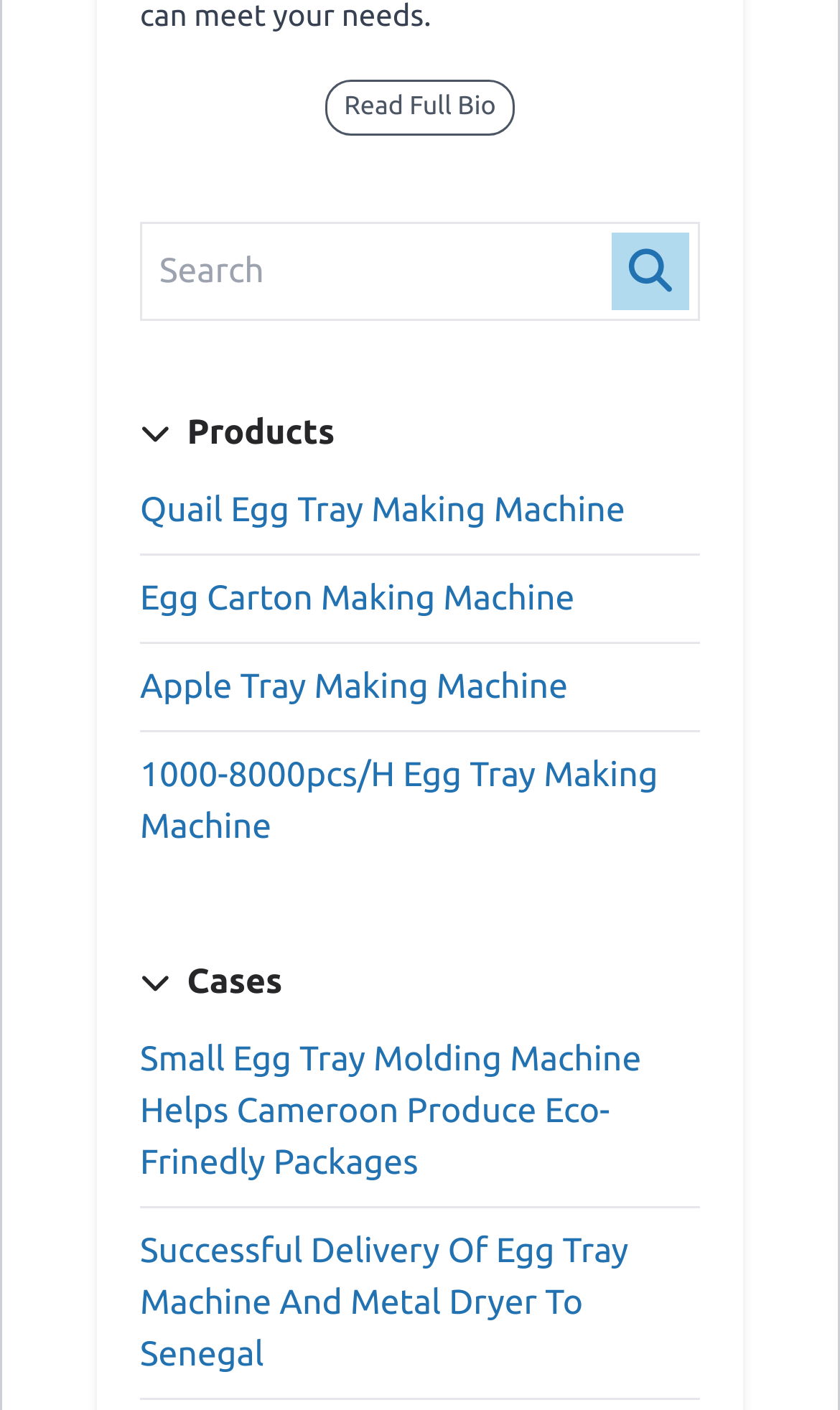Provide the bounding box coordinates, formatted as (top-left x, top-left y, bottom-right x, bottom-right y), with all values being floating point numbers between 0 and 1. Identify the bounding box of the UI element that matches the description: 1000-8000pcs/h Egg Tray Making Machine

[0.167, 0.536, 0.783, 0.6]